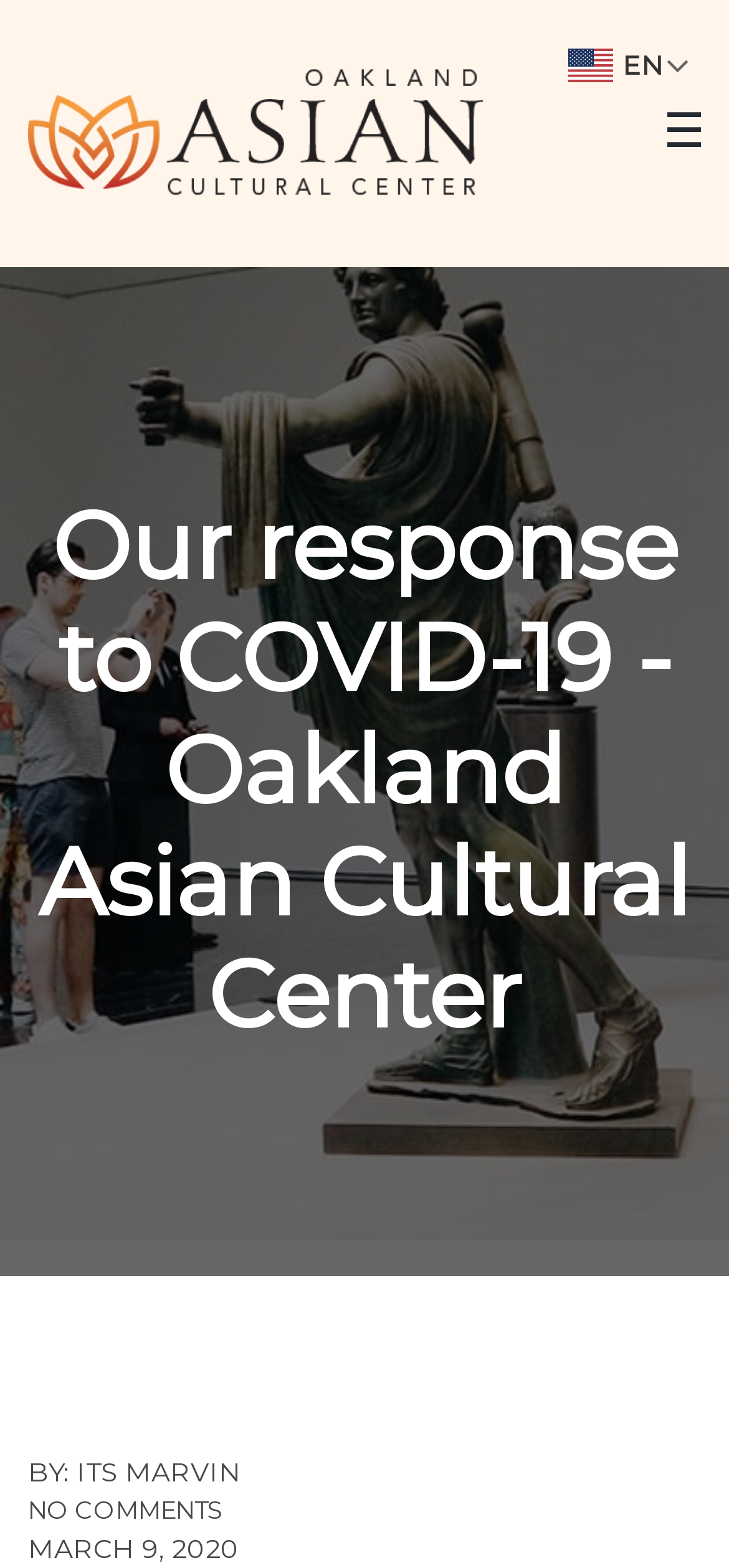What is the topic of the webpage?
From the screenshot, provide a brief answer in one word or phrase.

COVID-19 response